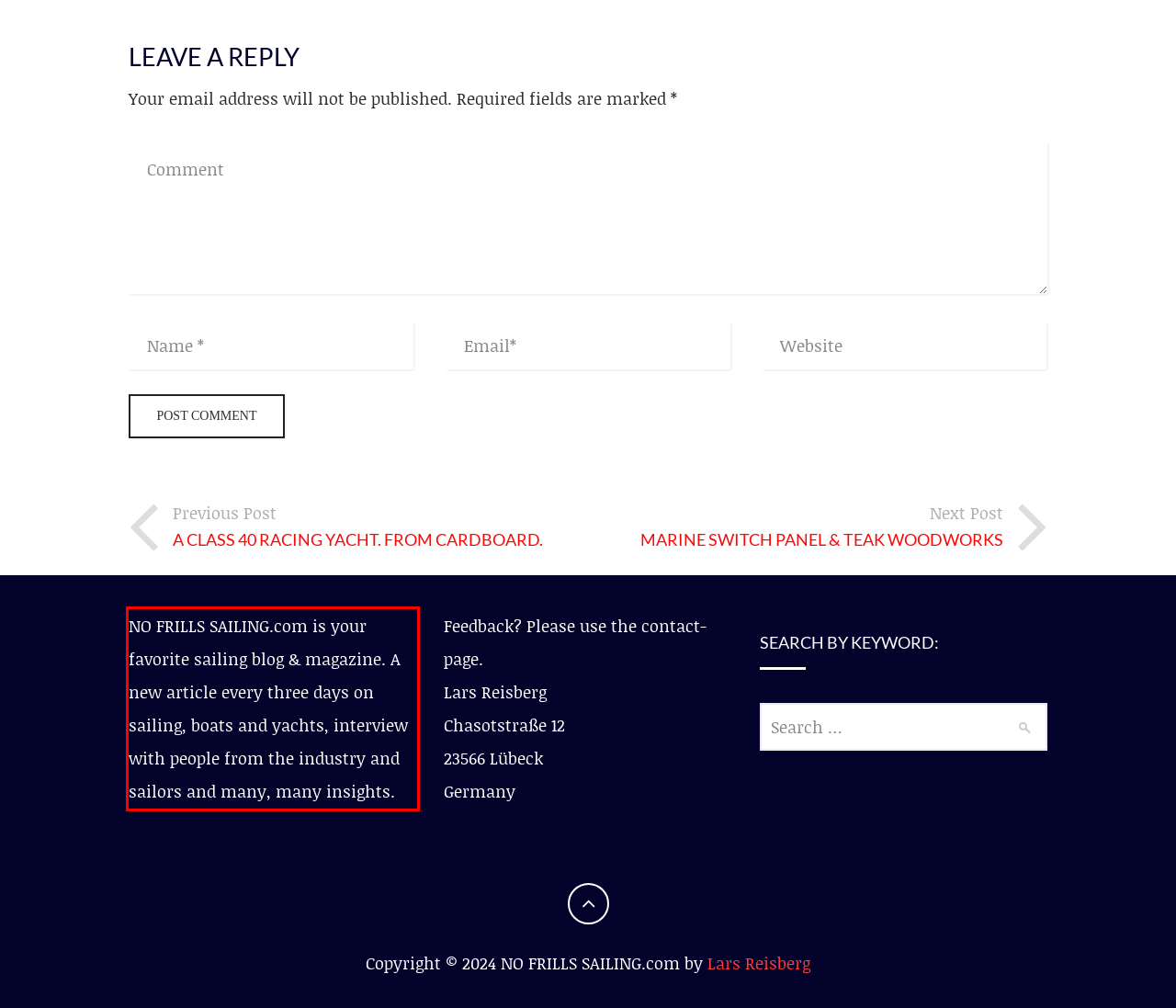Given a screenshot of a webpage, identify the red bounding box and perform OCR to recognize the text within that box.

NO FRILLS SAILING.com is your favorite sailing blog & magazine. A new article every three days on sailing, boats and yachts, interview with people from the industry and sailors and many, many insights.